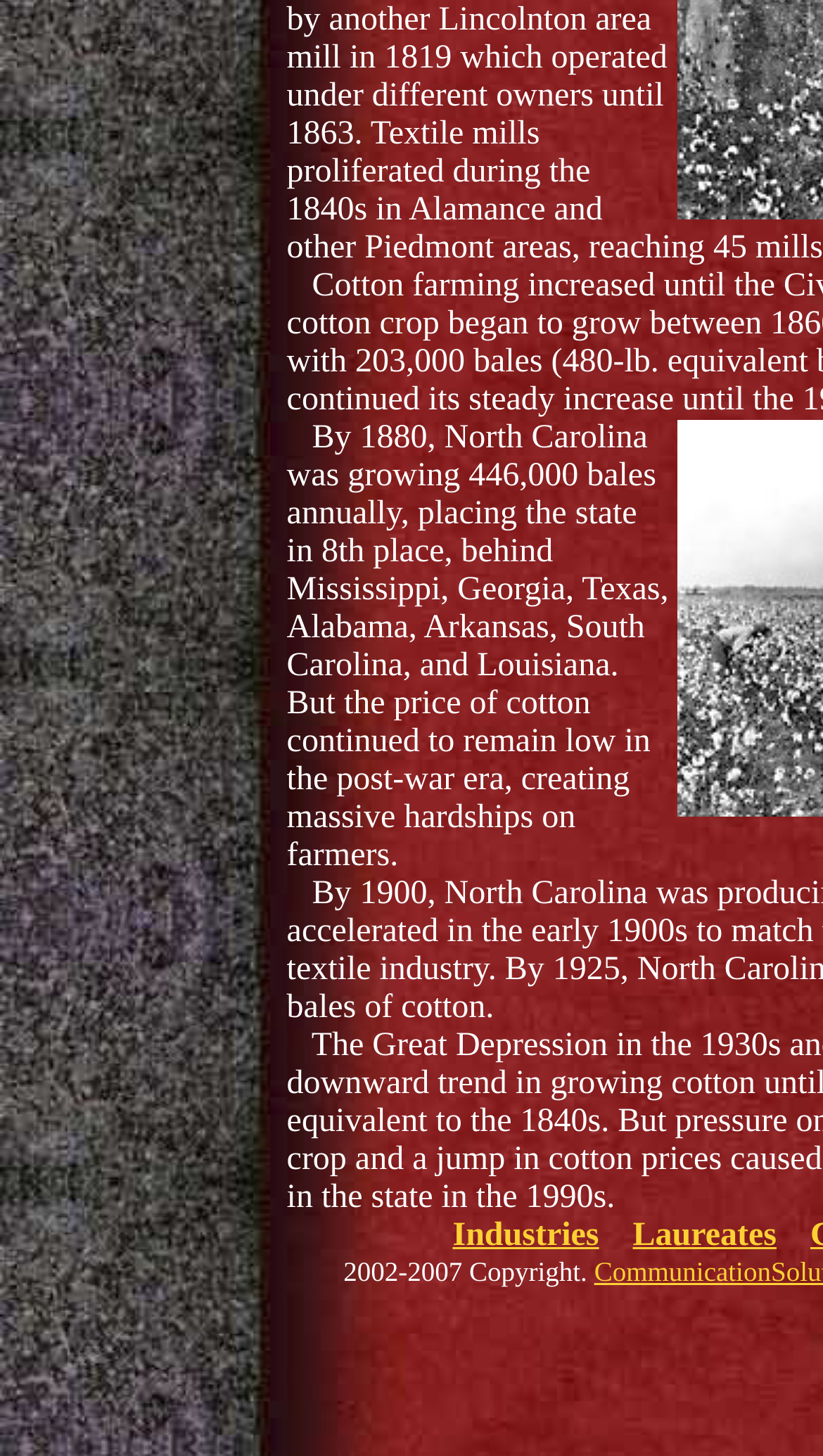Identify the bounding box for the described UI element. Provide the coordinates in (top-left x, top-left y, bottom-right x, bottom-right y) format with values ranging from 0 to 1: Laureates

[0.769, 0.836, 0.944, 0.861]